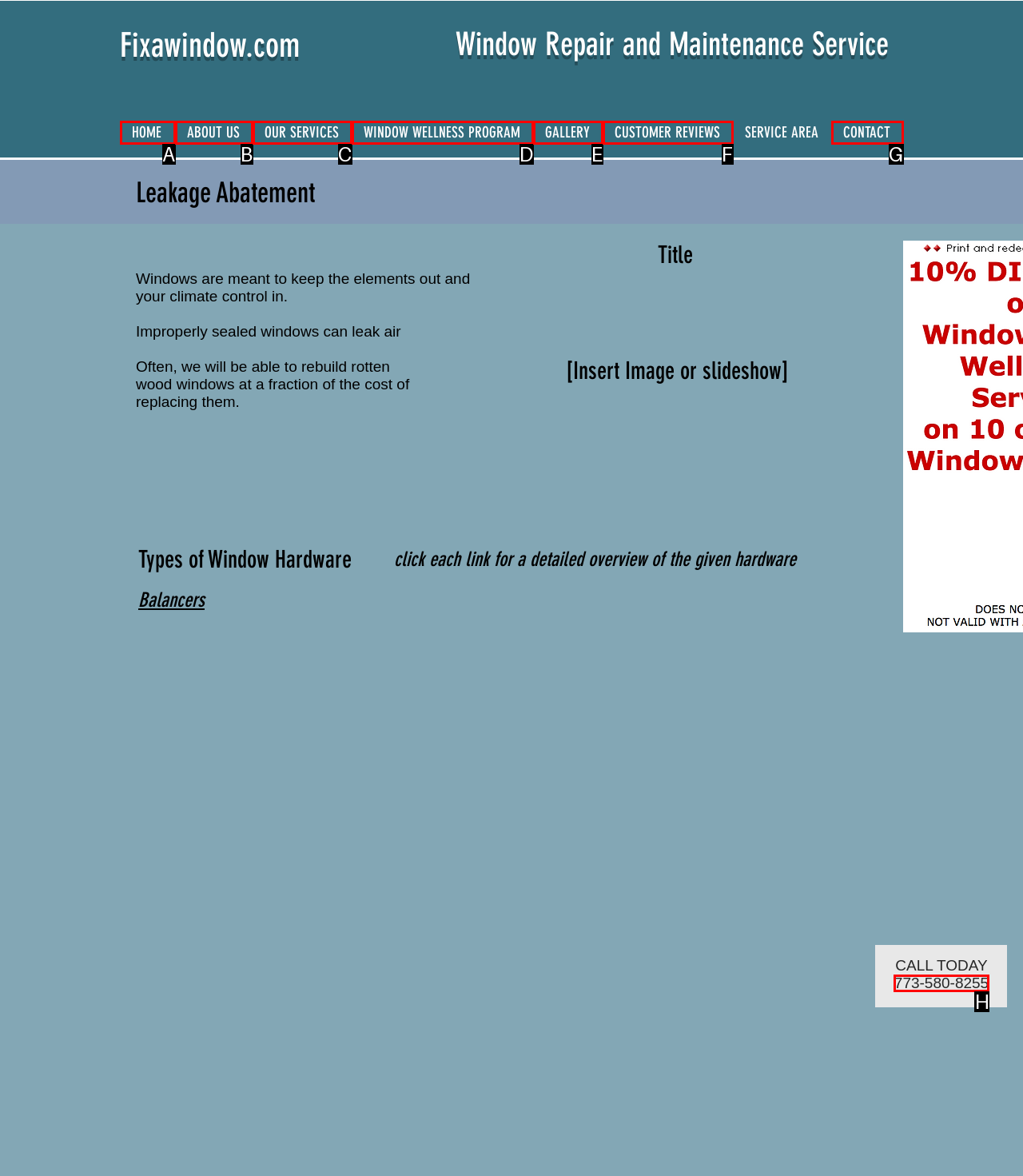Determine the letter of the element I should select to fulfill the following instruction: Call the phone number. Just provide the letter.

H